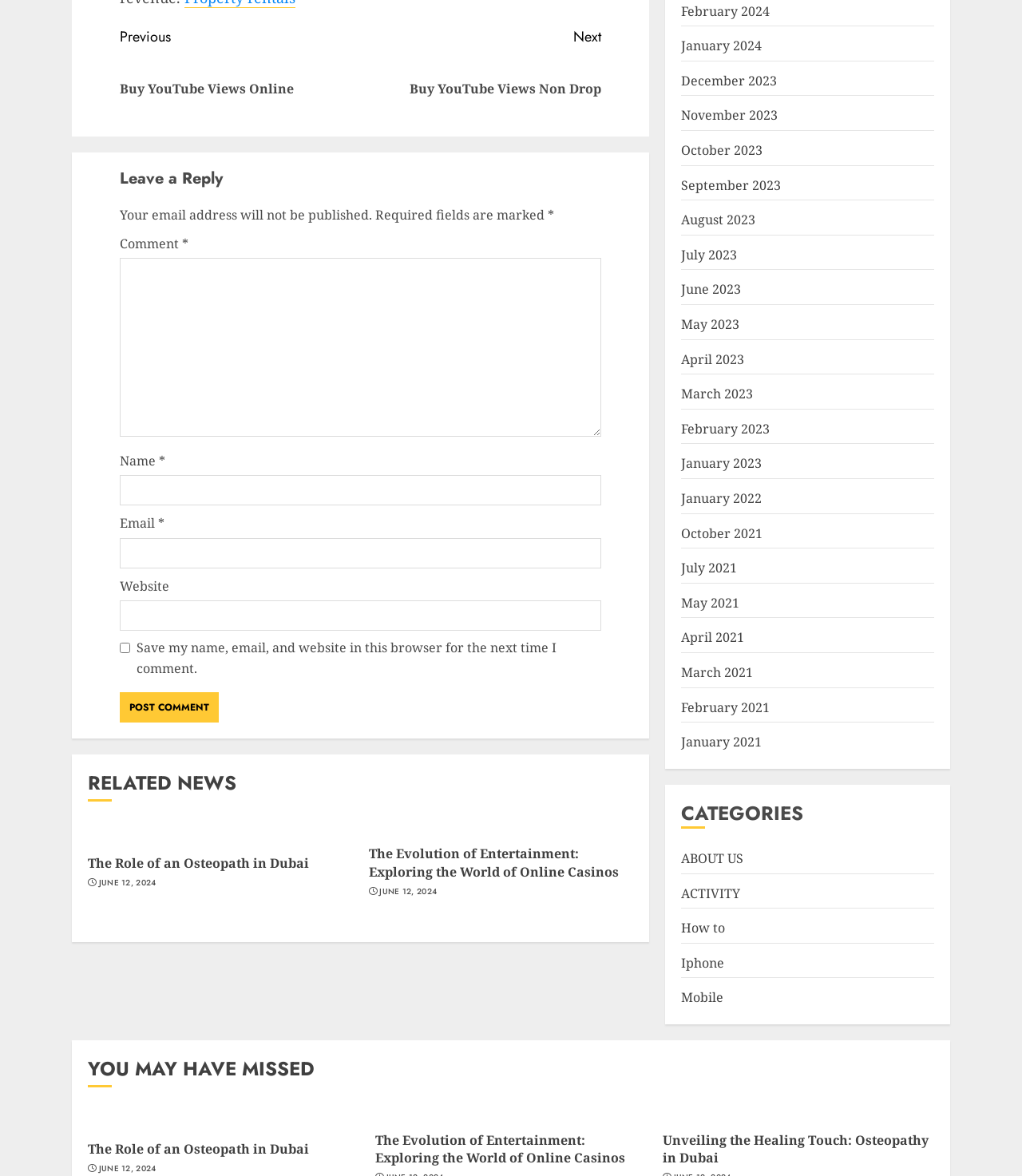What is the function of the checkbox in the comment section?
Based on the visual information, provide a detailed and comprehensive answer.

The checkbox in the comment section is labeled 'Save my name, email, and website in this browser for the next time I comment', indicating that its function is to save the user's information for future comments.